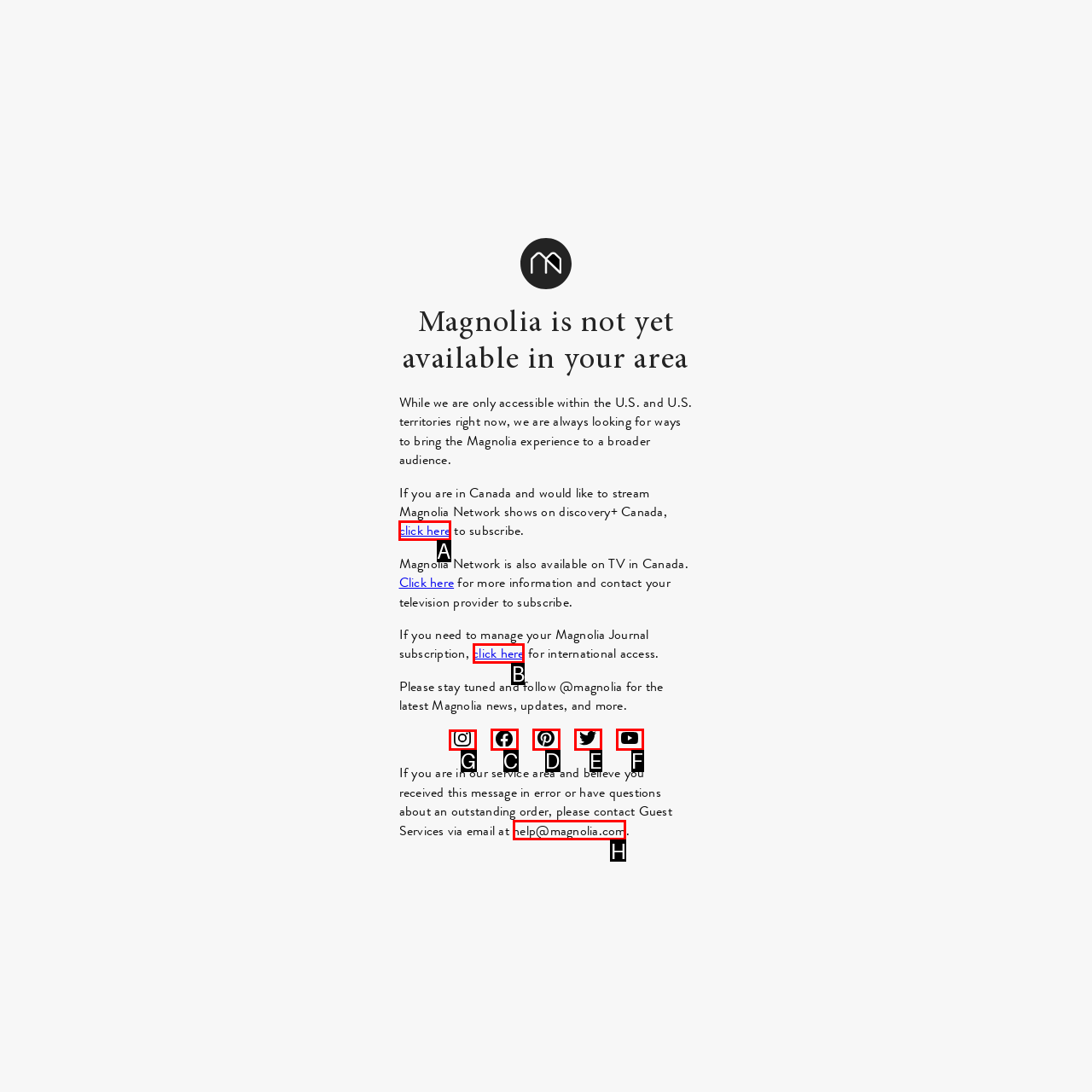Identify the letter of the UI element needed to carry out the task: follow Magnolia on Instagram
Reply with the letter of the chosen option.

G